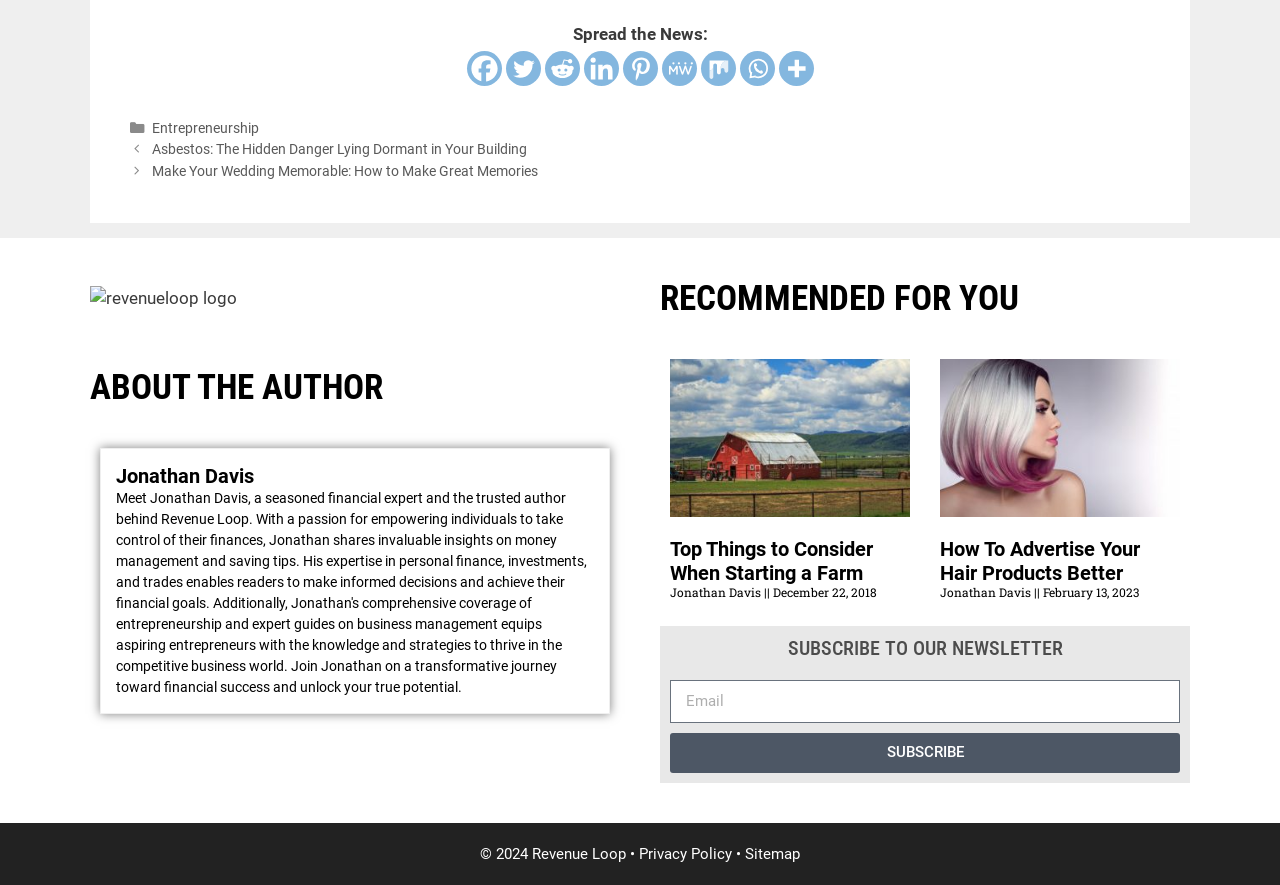Please identify the bounding box coordinates of the region to click in order to complete the task: "Subscribe to the newsletter". The coordinates must be four float numbers between 0 and 1, specified as [left, top, right, bottom].

[0.523, 0.828, 0.922, 0.873]